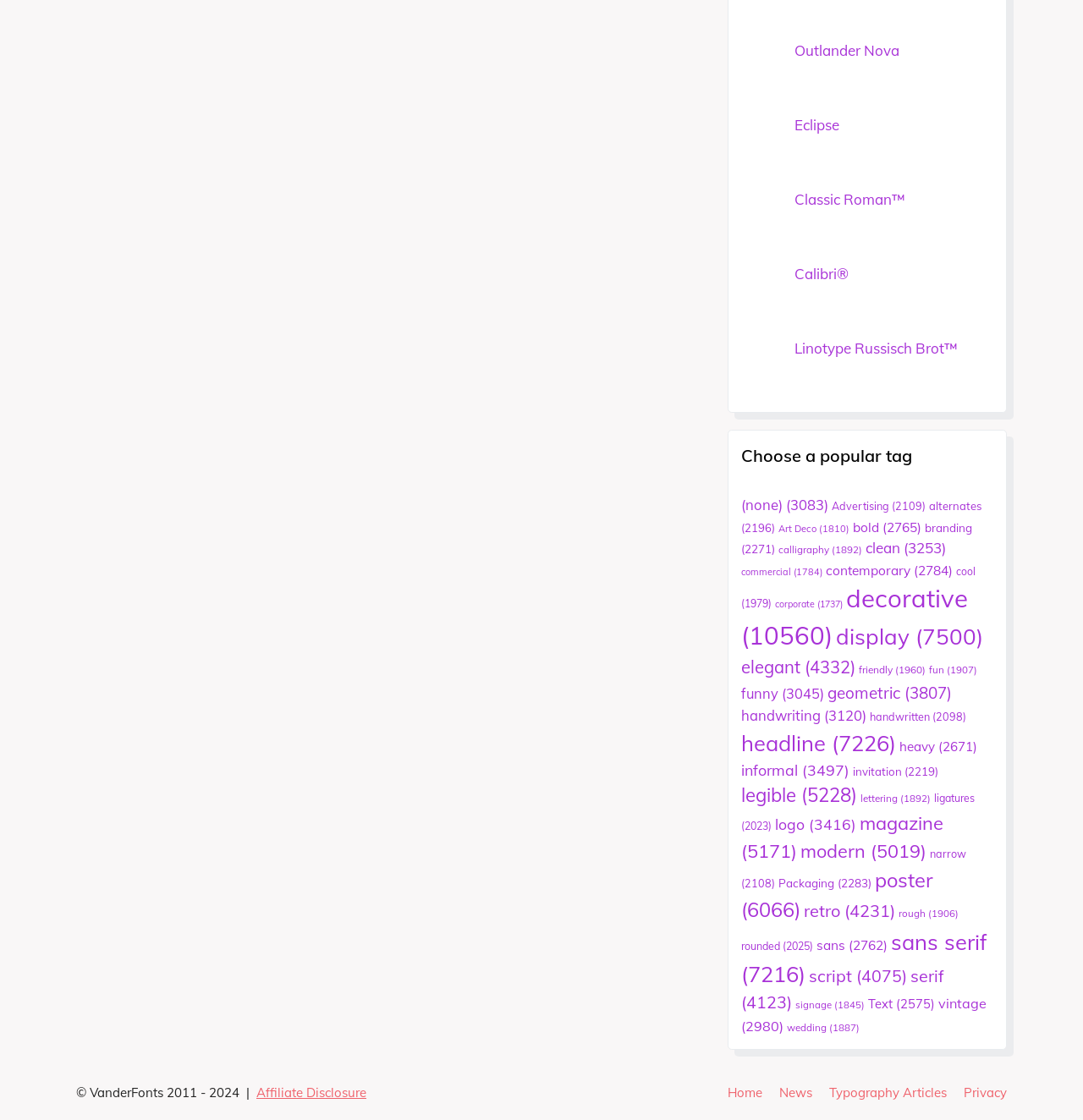Reply to the question with a brief word or phrase: What is the vertical position of the 'Choose a popular tag' heading?

0.395